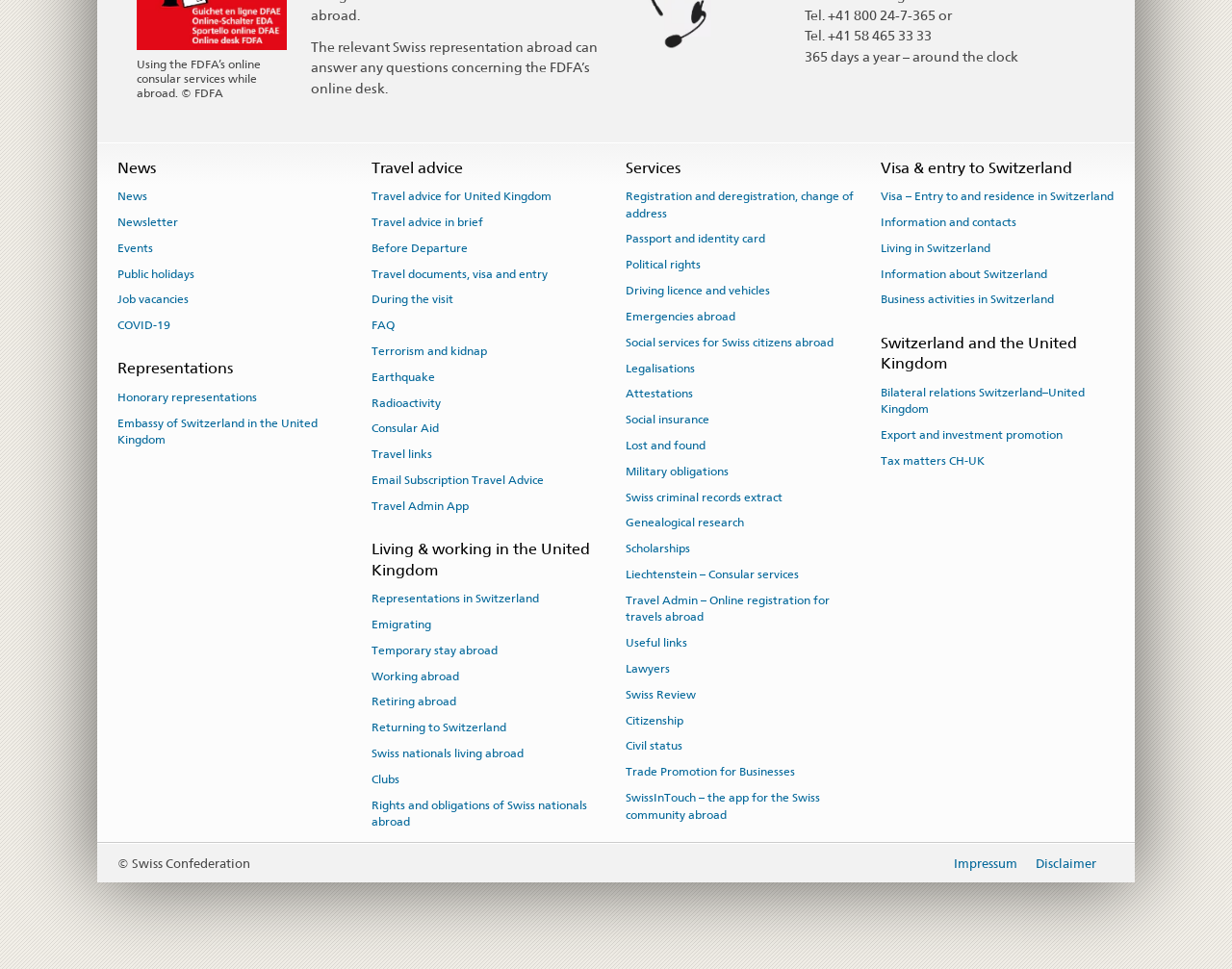Please identify the bounding box coordinates of the region to click in order to complete the given instruction: "Click on 'Tel. +41 58 465 33 33'". The coordinates should be four float numbers between 0 and 1, i.e., [left, top, right, bottom].

[0.653, 0.028, 0.756, 0.045]